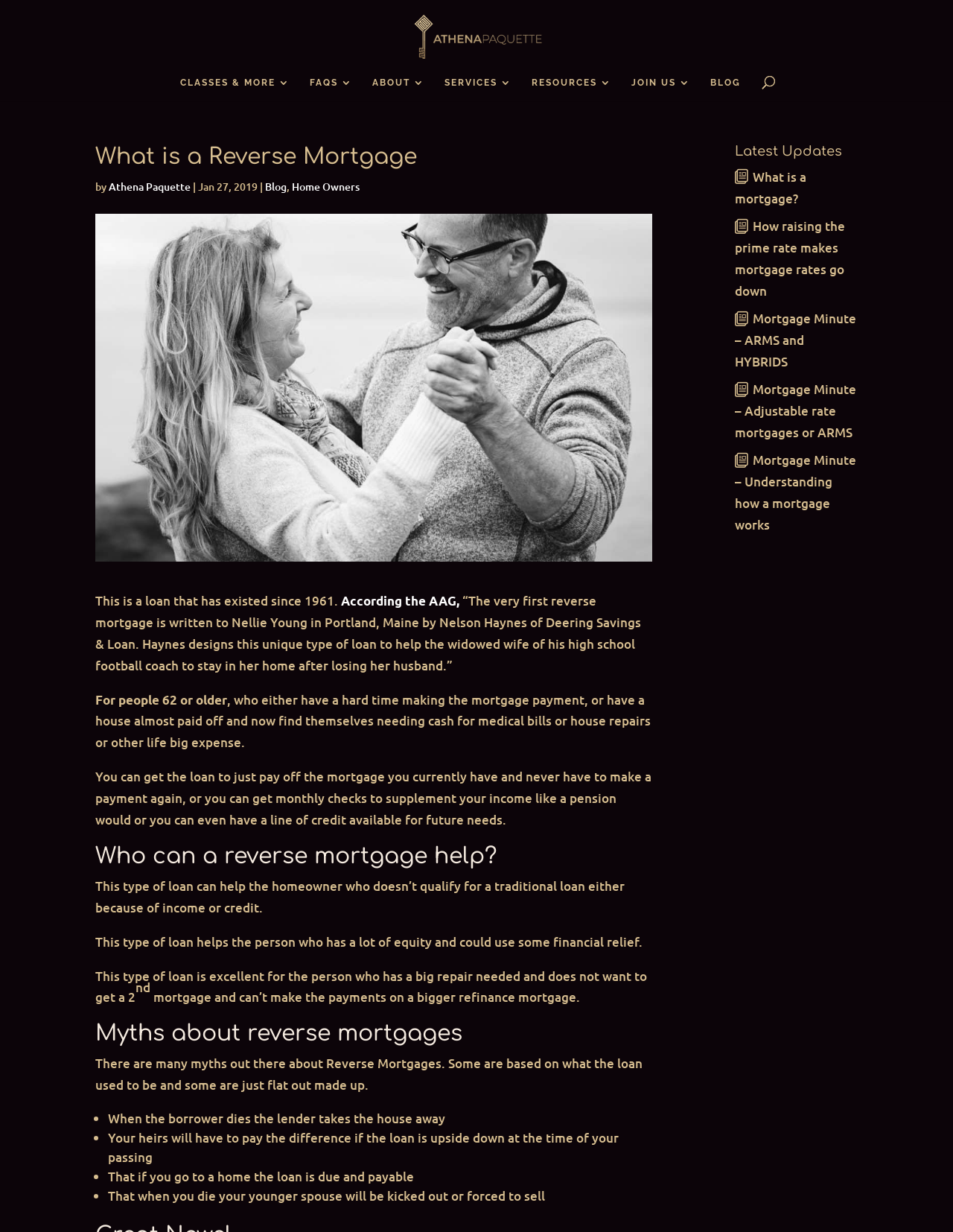Determine the bounding box coordinates of the region to click in order to accomplish the following instruction: "Learn more about reverse mortgages from the 'What is a Reverse Mortgage' heading". Provide the coordinates as four float numbers between 0 and 1, specifically [left, top, right, bottom].

[0.1, 0.117, 0.684, 0.143]